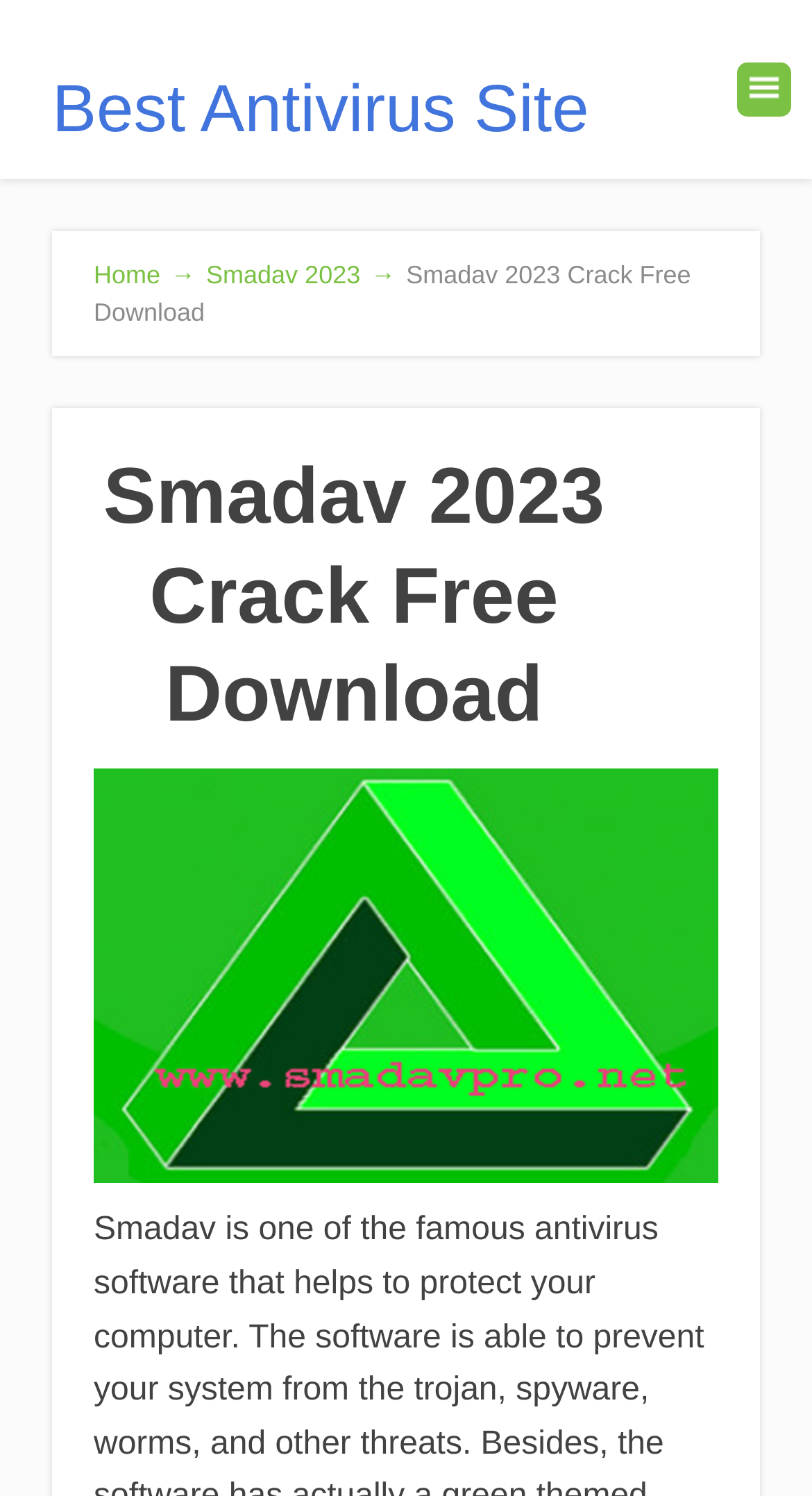Please provide the main heading of the webpage content.

Smadav 2023 Crack Free Download